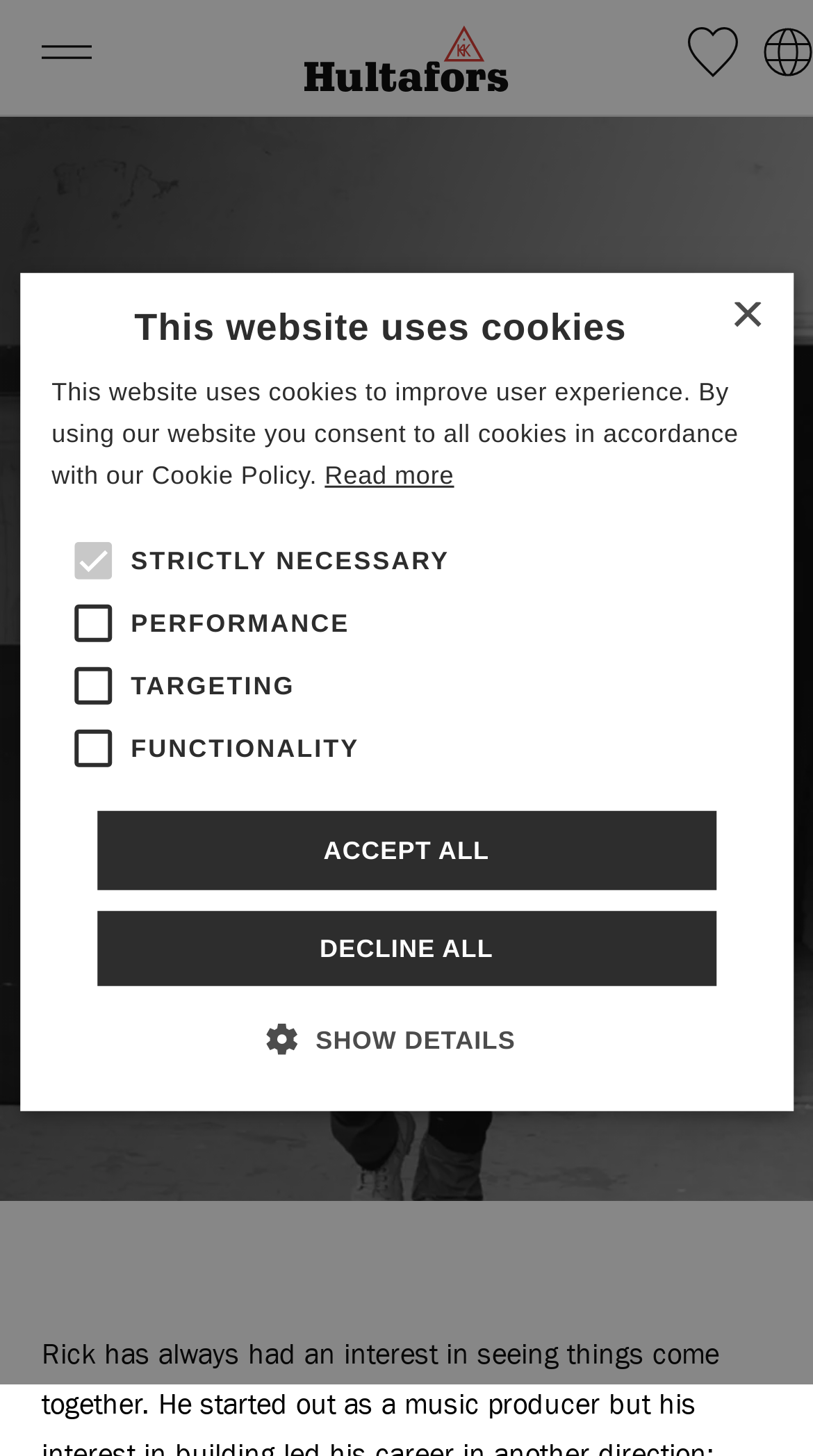Examine the image and give a thorough answer to the following question:
What is the language of the webpage?

Although the webpage provides a 'Change language' button, the default language of the webpage appears to be English, as the content is written in English.